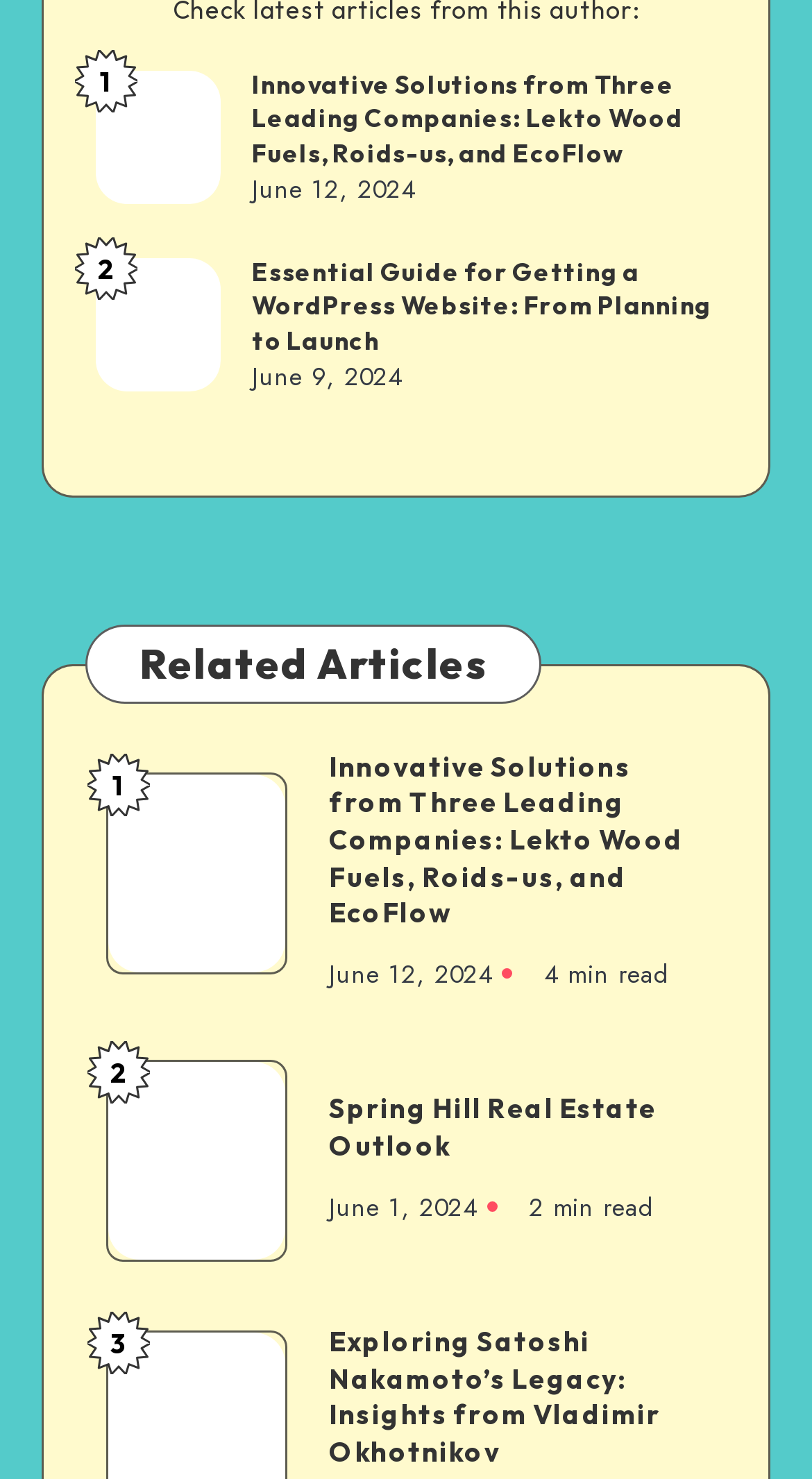Determine the bounding box coordinates of the clickable element to complete this instruction: "Learn more about Exploring Satoshi Nakamoto’s Legacy". Provide the coordinates in the format of four float numbers between 0 and 1, [left, top, right, bottom].

[0.405, 0.896, 0.869, 0.995]